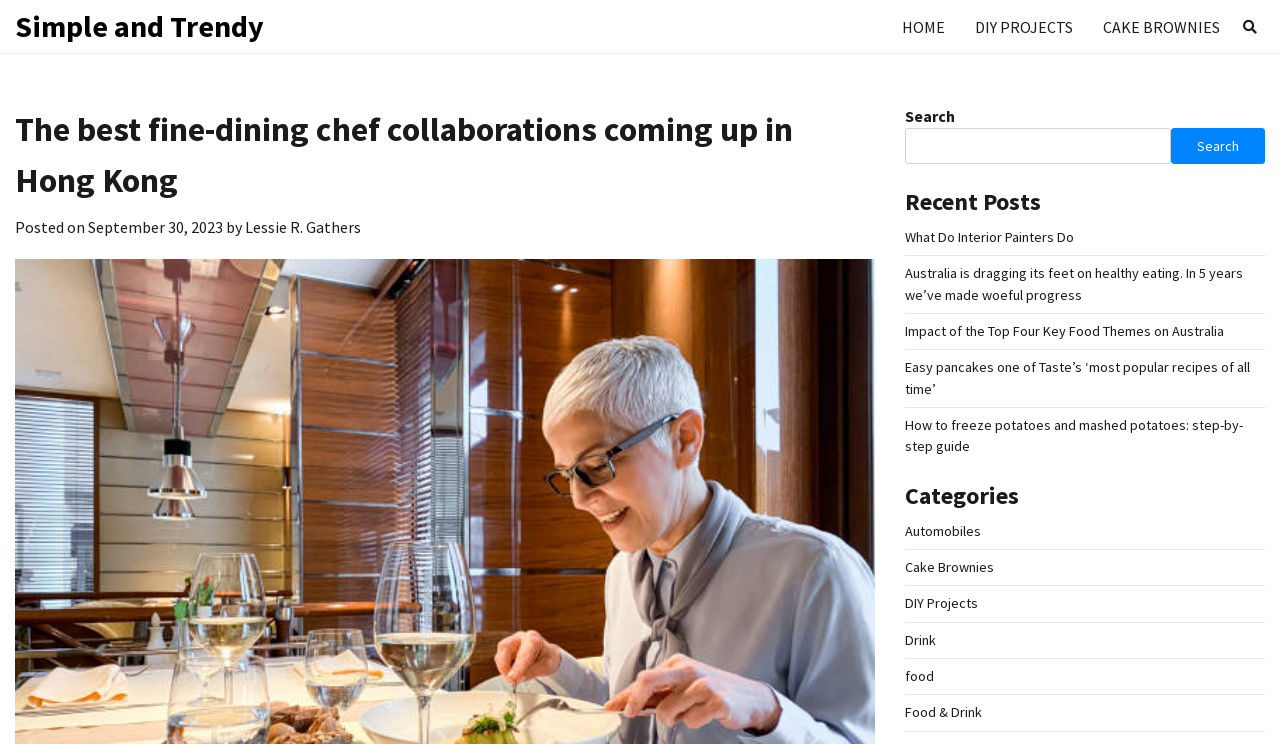Determine the bounding box coordinates of the UI element described by: "Simple and Trendy".

[0.012, 0.009, 0.206, 0.06]